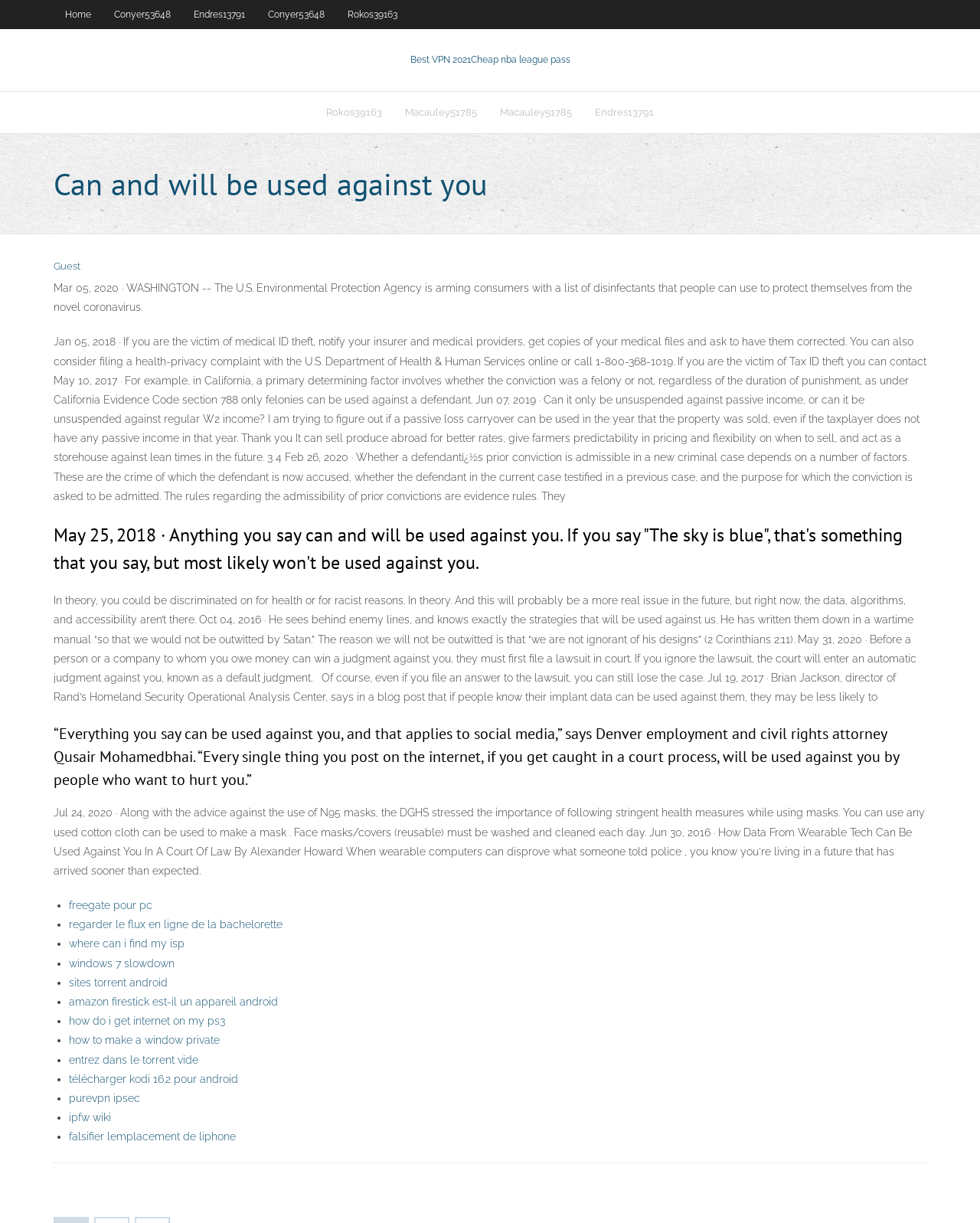Identify the bounding box coordinates for the element that needs to be clicked to fulfill this instruction: "Click on the 'where can i find my isp' link". Provide the coordinates in the format of four float numbers between 0 and 1: [left, top, right, bottom].

[0.07, 0.767, 0.188, 0.777]